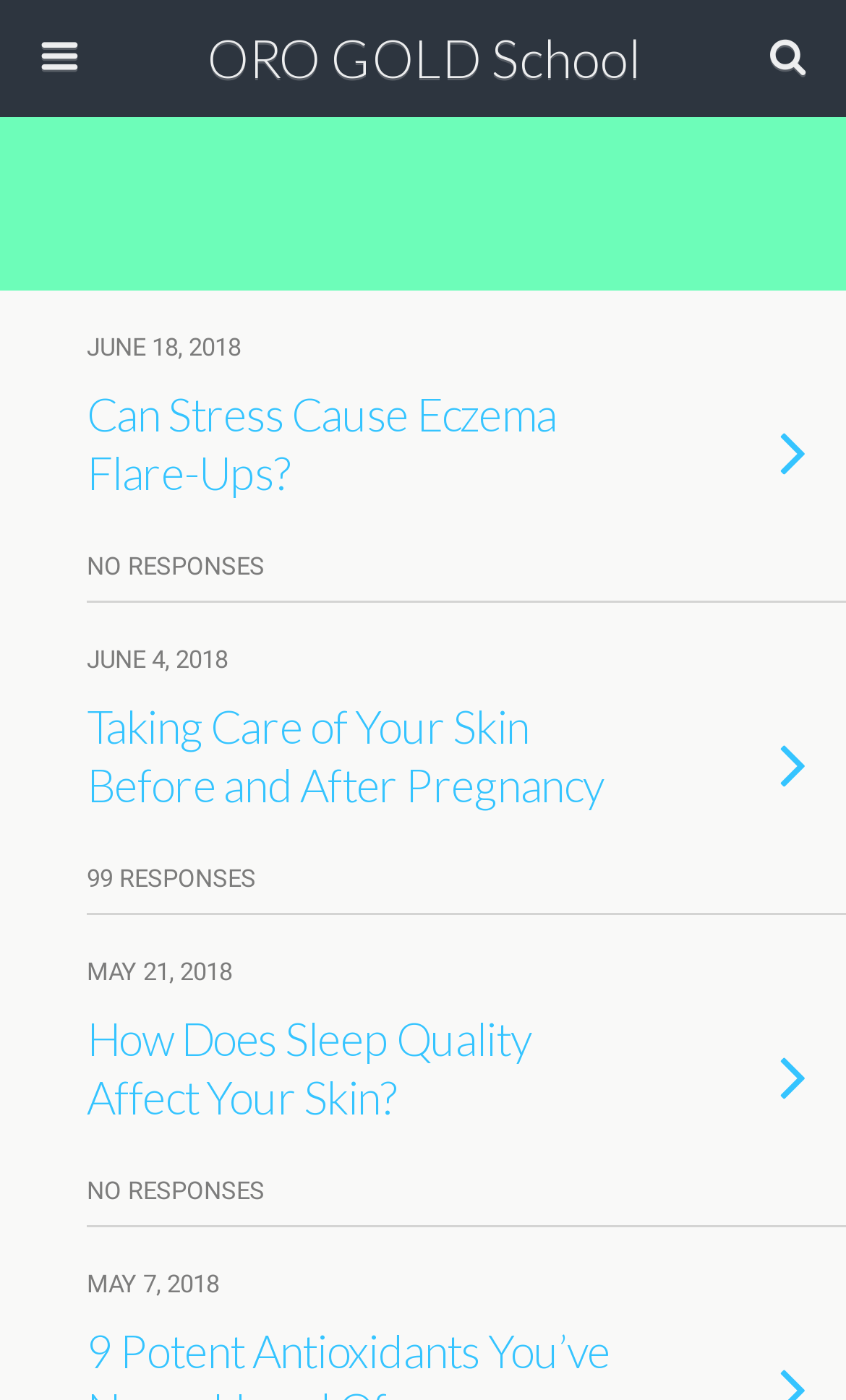Using the given description, provide the bounding box coordinates formatted as (top-left x, top-left y, bottom-right x, bottom-right y), with all values being floating point numbers between 0 and 1. Description: April 2021

None